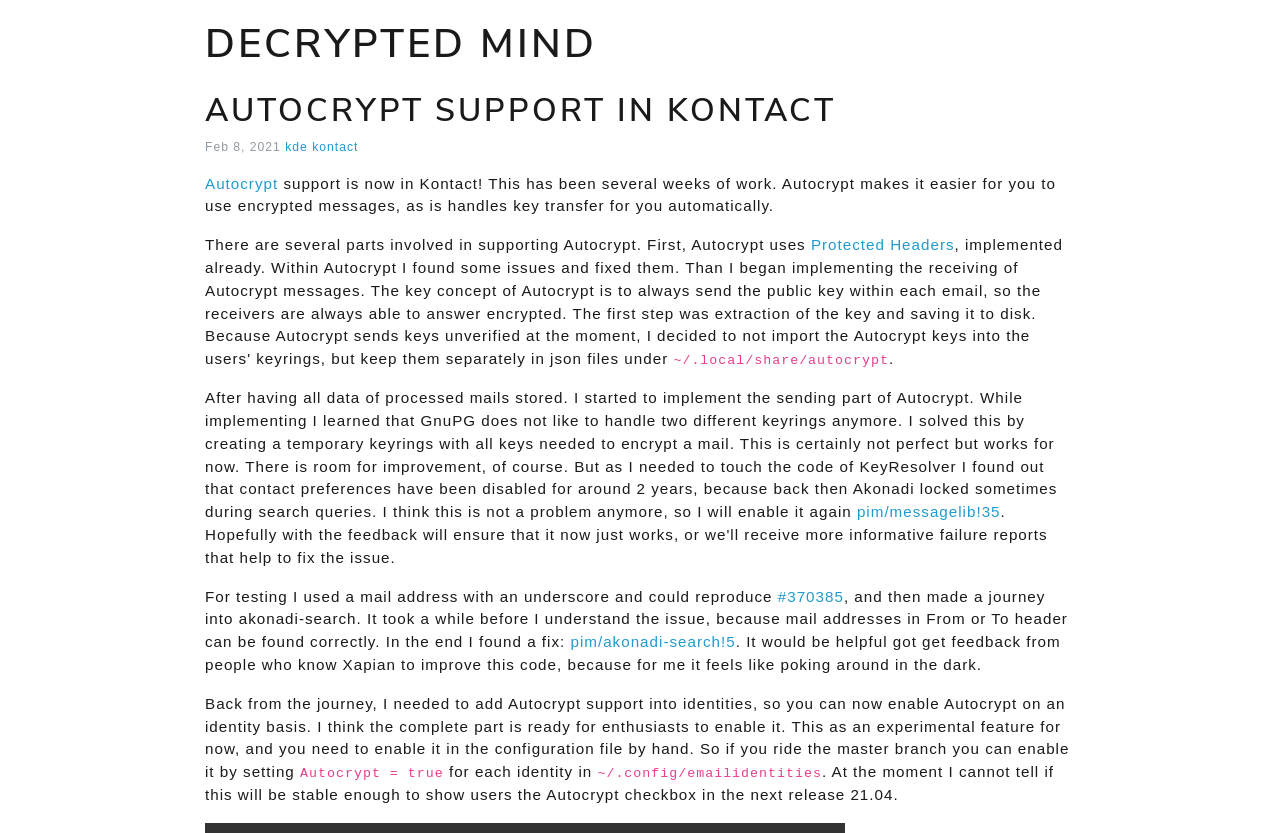Locate the bounding box coordinates of the element you need to click to accomplish the task described by this instruction: "Check the 'pim/messagelib!35' issue".

[0.674, 0.603, 0.787, 0.627]